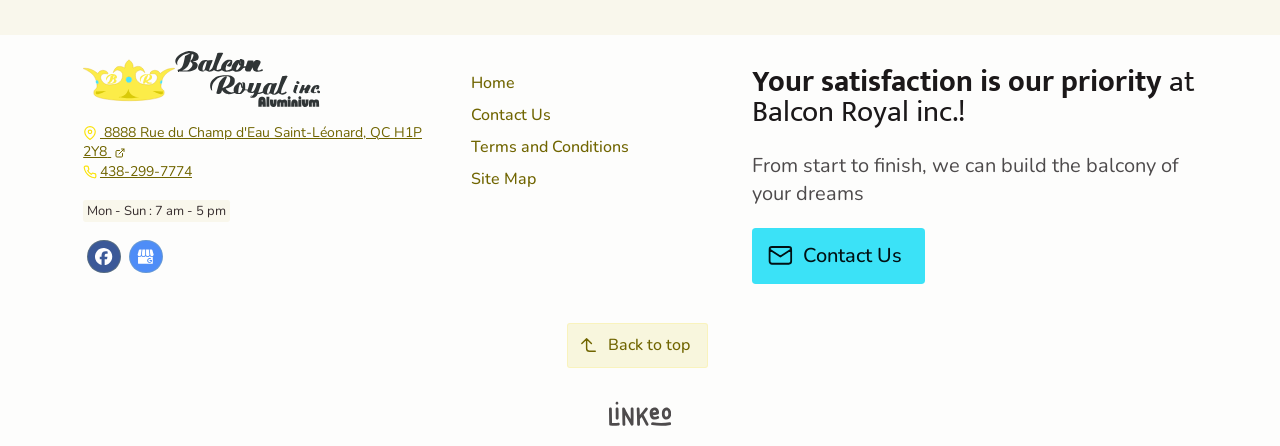Determine the bounding box coordinates of the clickable element to complete this instruction: "Get back to the top of the page". Provide the coordinates in the format of four float numbers between 0 and 1, [left, top, right, bottom].

[0.443, 0.725, 0.553, 0.826]